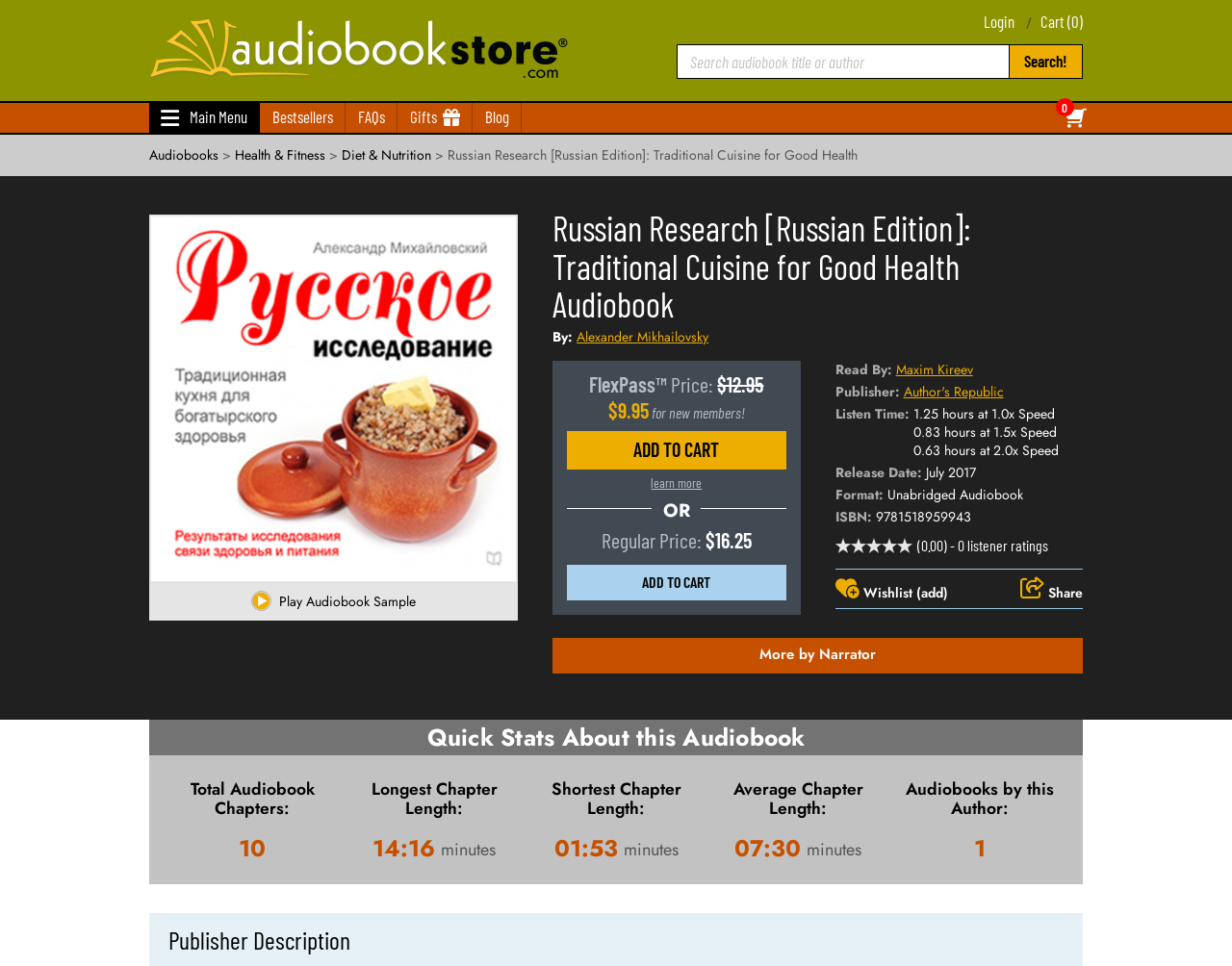Summarize the webpage comprehensively, mentioning all visible components.

This webpage is an audiobook product page for "Russian Research [Russian Edition]: Traditional Cuisine for Good Health" by Alexander Mikhailovsky. At the top, there is a header section with links to the AudiobookStore.com home page, login, cart, and a search bar. Below the header, there is a main menu with links to bestsellers, FAQs, gifts, and a blog.

On the left side of the page, there is a navigation menu with links to audiobooks, health and fitness, and diet and nutrition categories. Below the navigation menu, there is an image of the audiobook cover.

The main content of the page is divided into sections. The first section displays the audiobook title, author, and a "Play Audiobook Sample" button. Below this section, there is a description of the audiobook, including the price, a "Add to Cart" button, and a "Learn more" link.

The next section provides information about the audiobook, including the narrator, publisher, release date, format, ISBN, and listener ratings. There are also links to add the audiobook to a wishlist or share it.

Further down the page, there is a section titled "Quick Stats About this Audiobook" that displays statistics about the audiobook, including the total number of chapters, longest and shortest chapter lengths, and average chapter length. Finally, there is a section that lists other audiobooks by the same author.